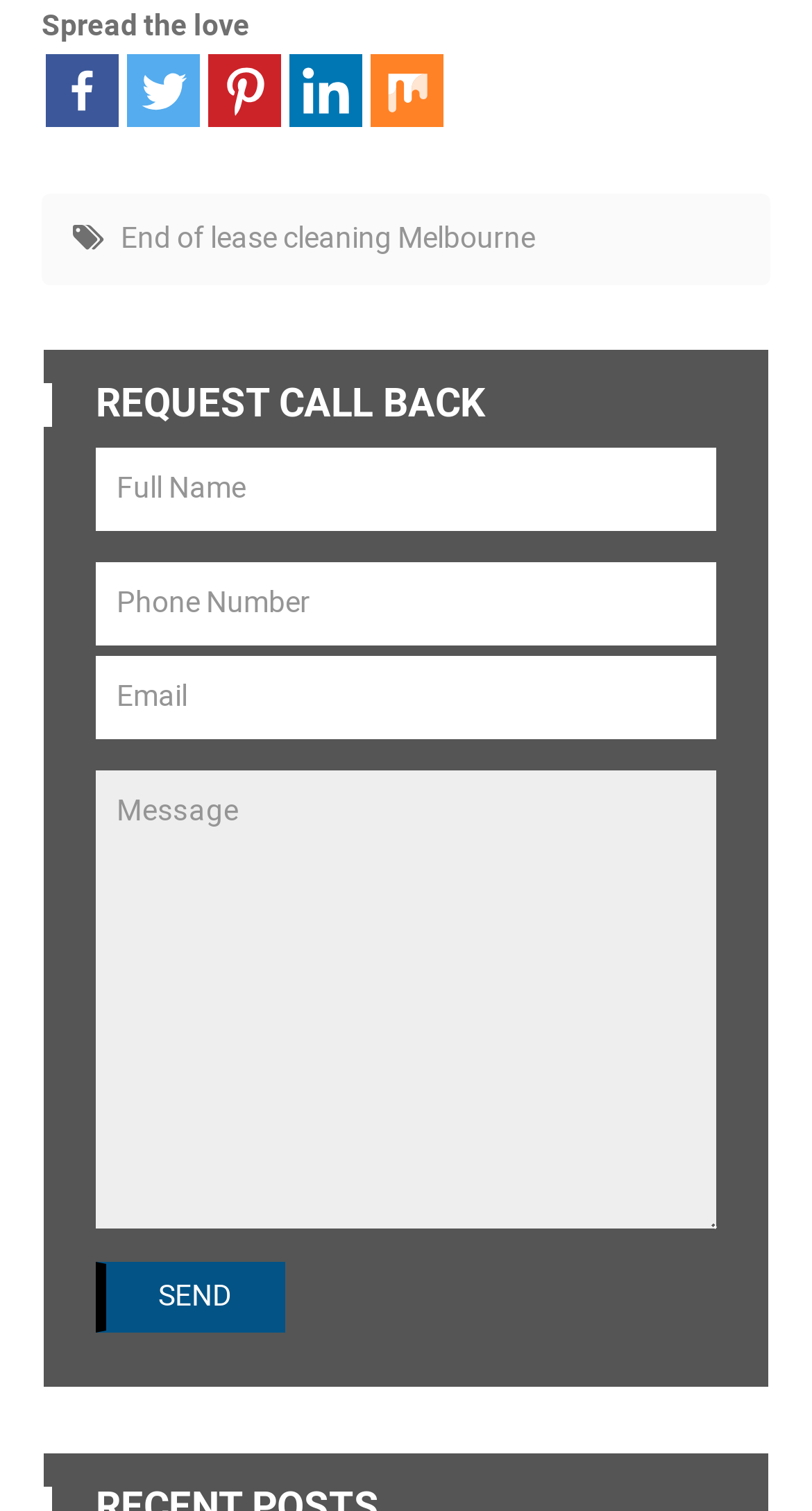Provide a brief response to the question using a single word or phrase: 
What is the topic of the link 'End of lease cleaning Melbourne'?

Cleaning service